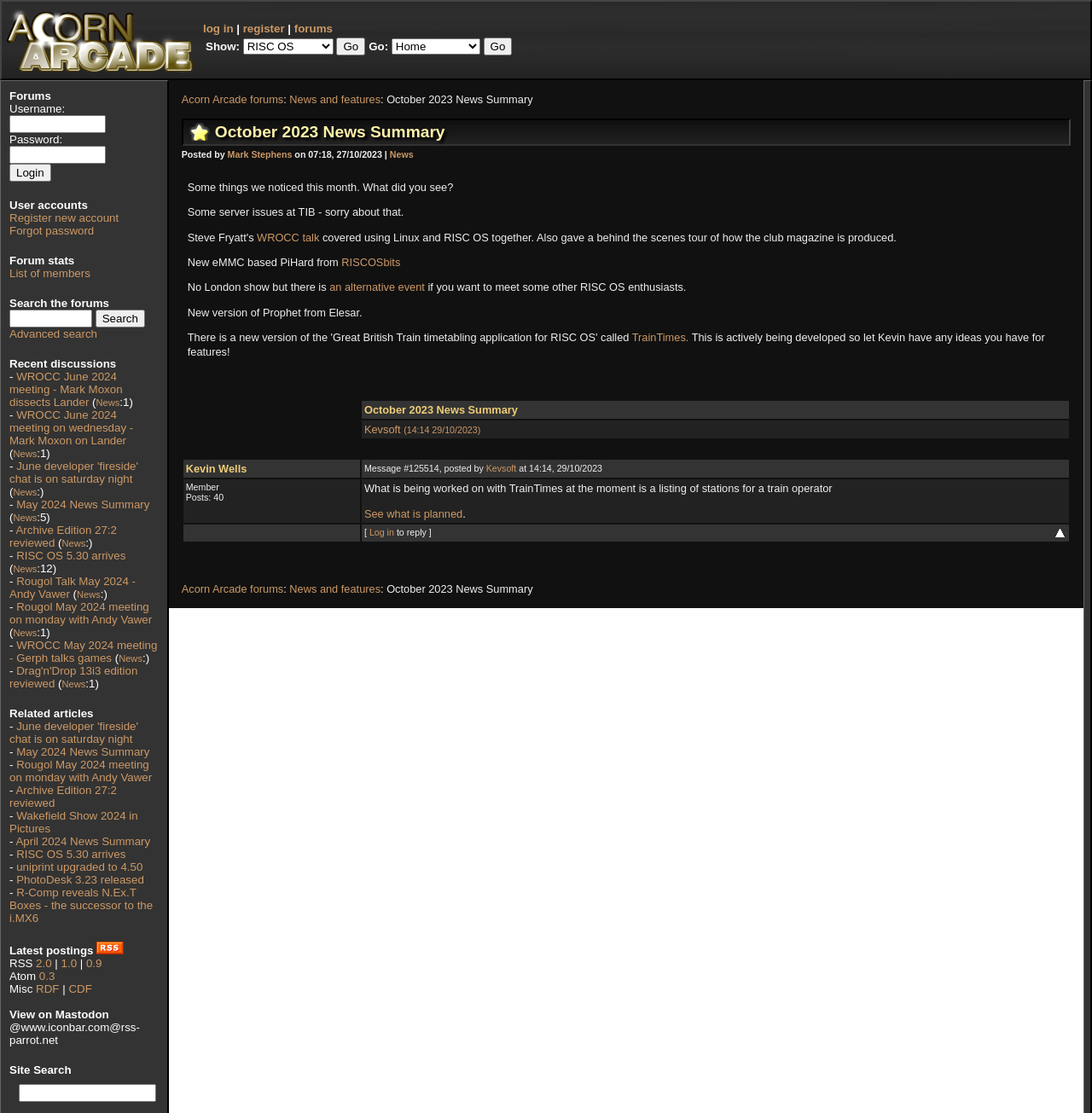Indicate the bounding box coordinates of the element that must be clicked to execute the instruction: "log in". The coordinates should be given as four float numbers between 0 and 1, i.e., [left, top, right, bottom].

[0.009, 0.147, 0.047, 0.163]